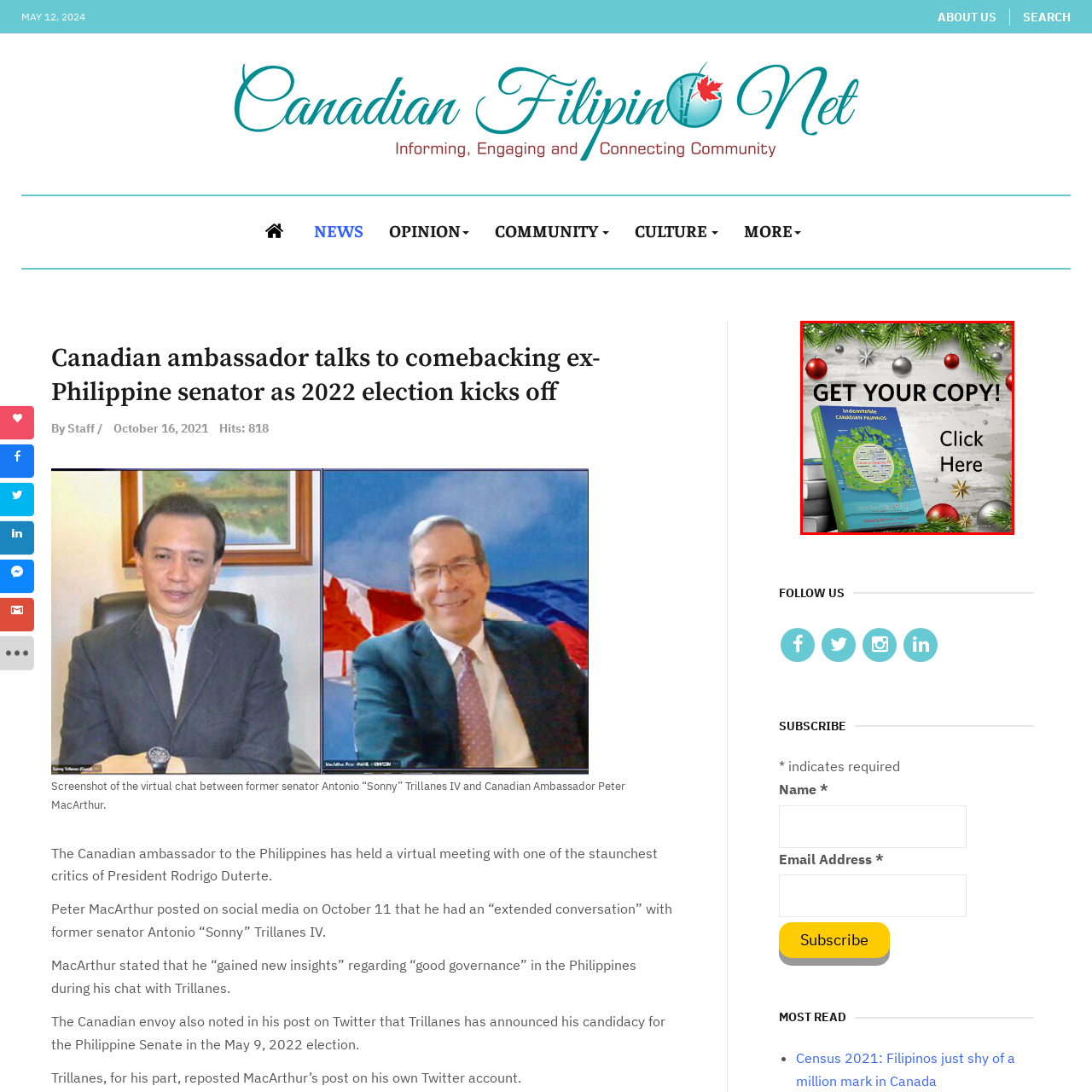Inspect the image surrounded by the red outline and respond to the question with a brief word or phrase:
What action is the image encouraging viewers to take?

Get a copy of the book